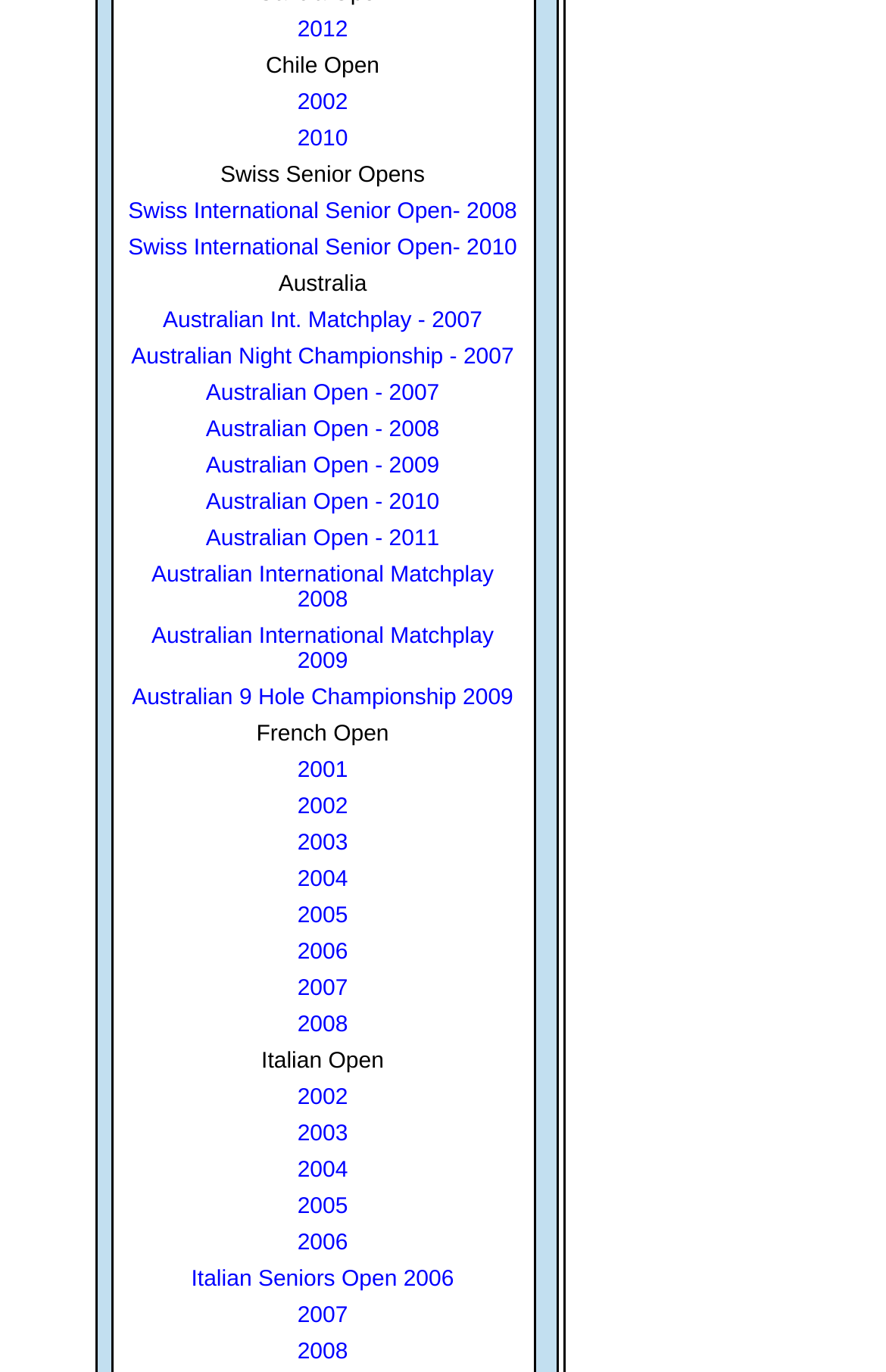Respond with a single word or short phrase to the following question: 
How many links are there in the webpage?

39